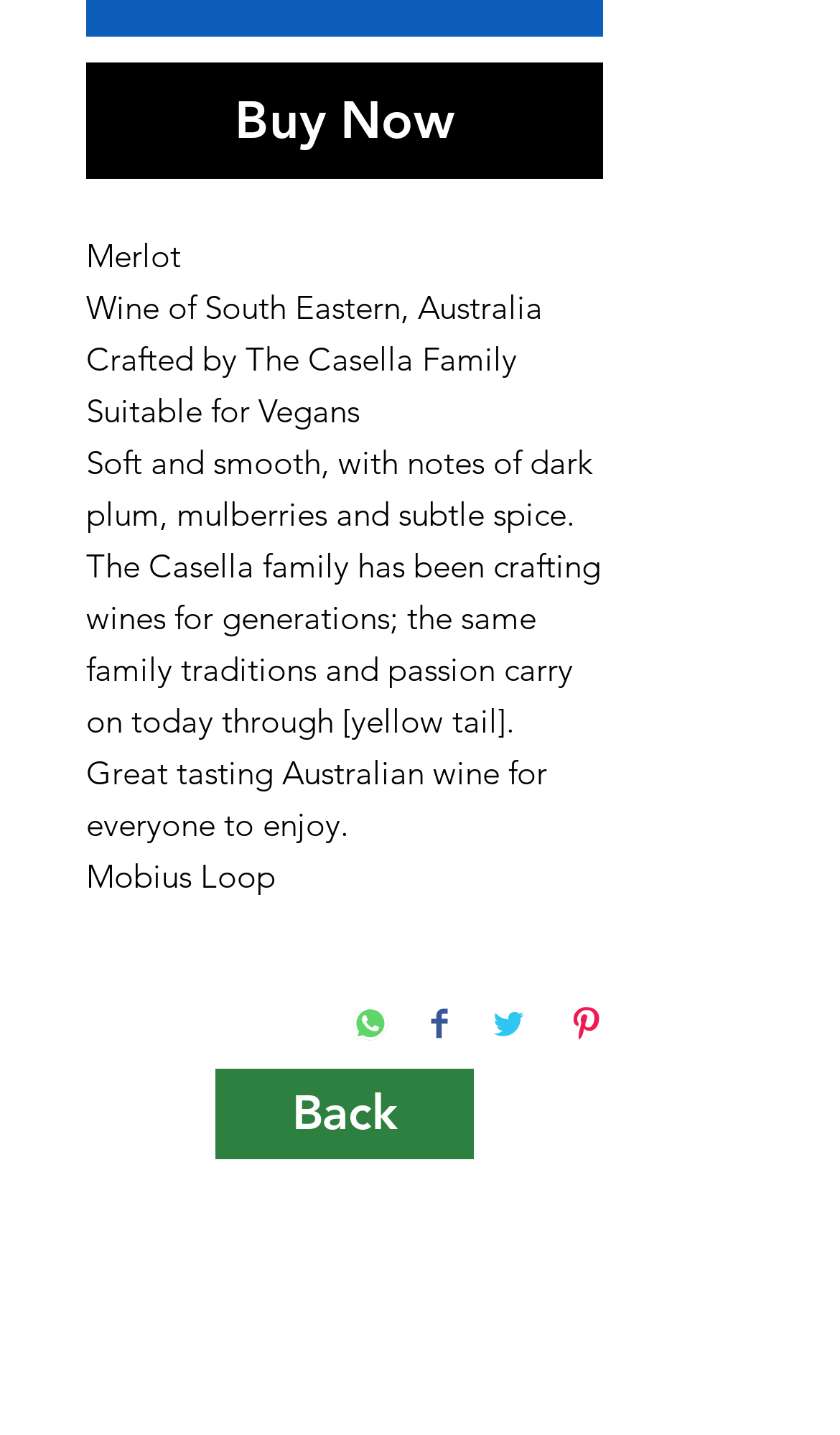What type of wine is described?
Please provide a comprehensive answer based on the contents of the image.

The webpage describes a wine, and the text 'Merlot' is present, indicating that the type of wine being described is Merlot.